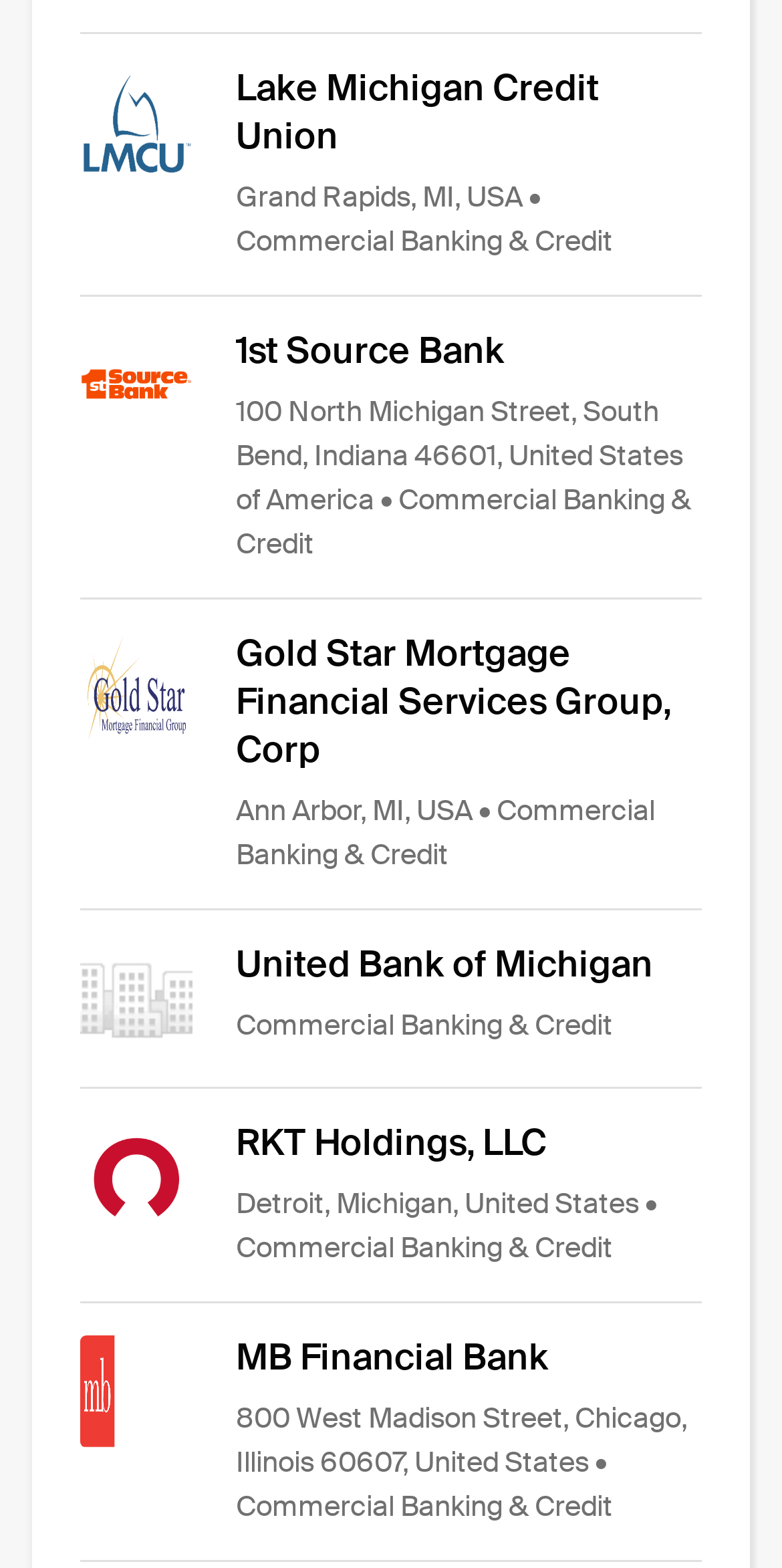What is the name of the first bank?
Answer the question with as much detail as you can, using the image as a reference.

The first bank listed on the webpage is Lake Michigan Credit Union, which can be determined by looking at the first link element with the text 'Lake Michigan Credit Union'.